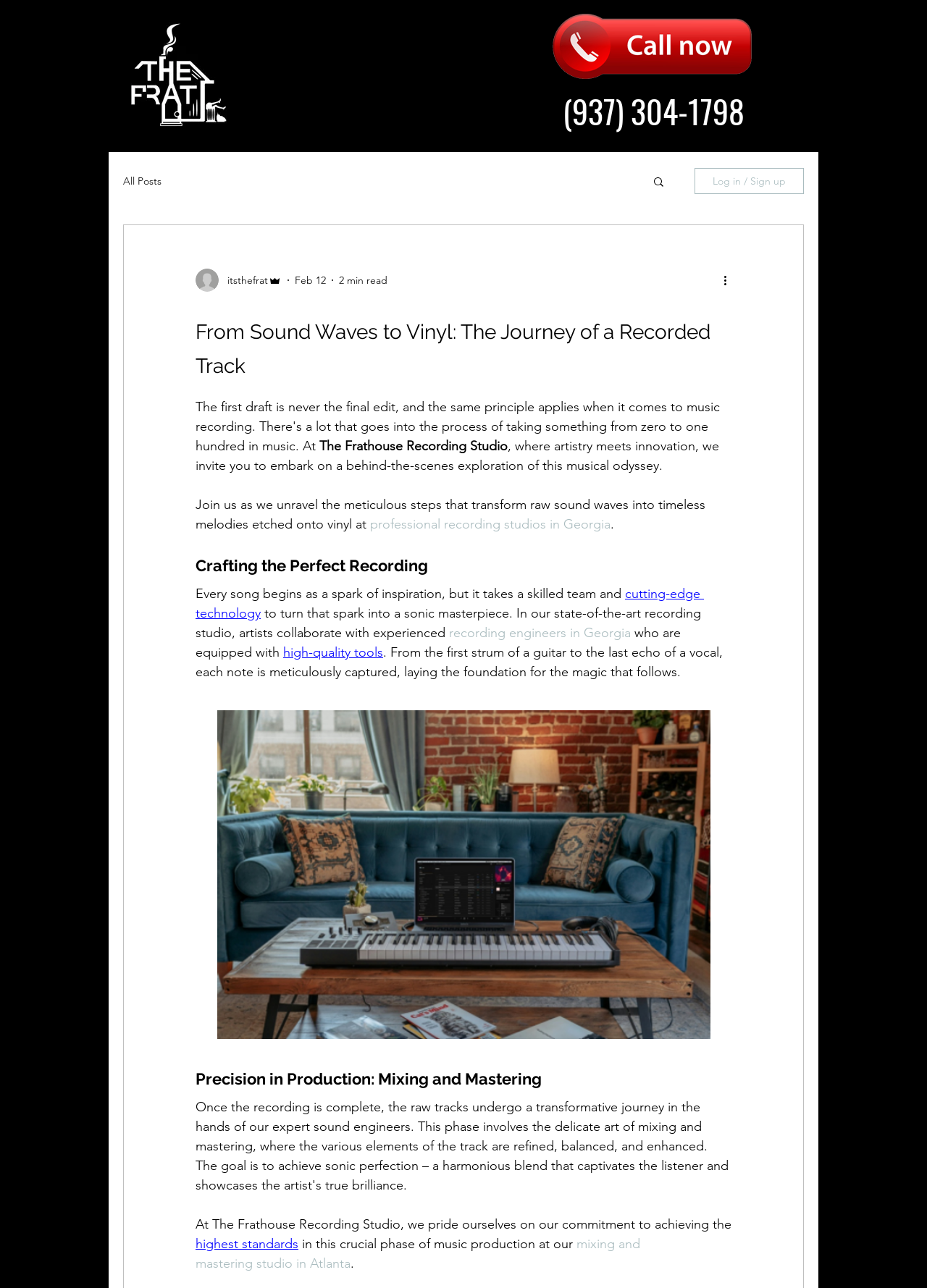Can you show the bounding box coordinates of the region to click on to complete the task described in the instruction: "Click the 'Log in / Sign up' button"?

[0.749, 0.13, 0.867, 0.151]